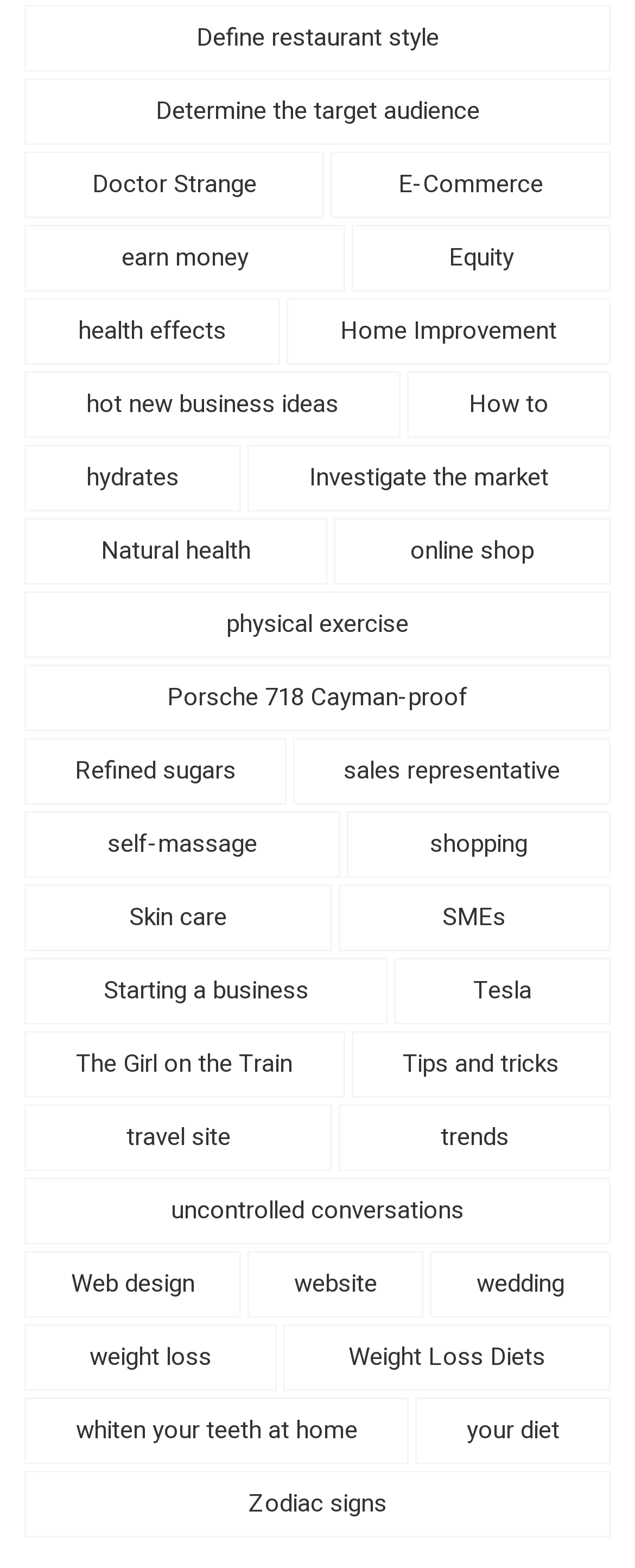Respond with a single word or phrase to the following question:
How many items are related to 'How to'?

10 items